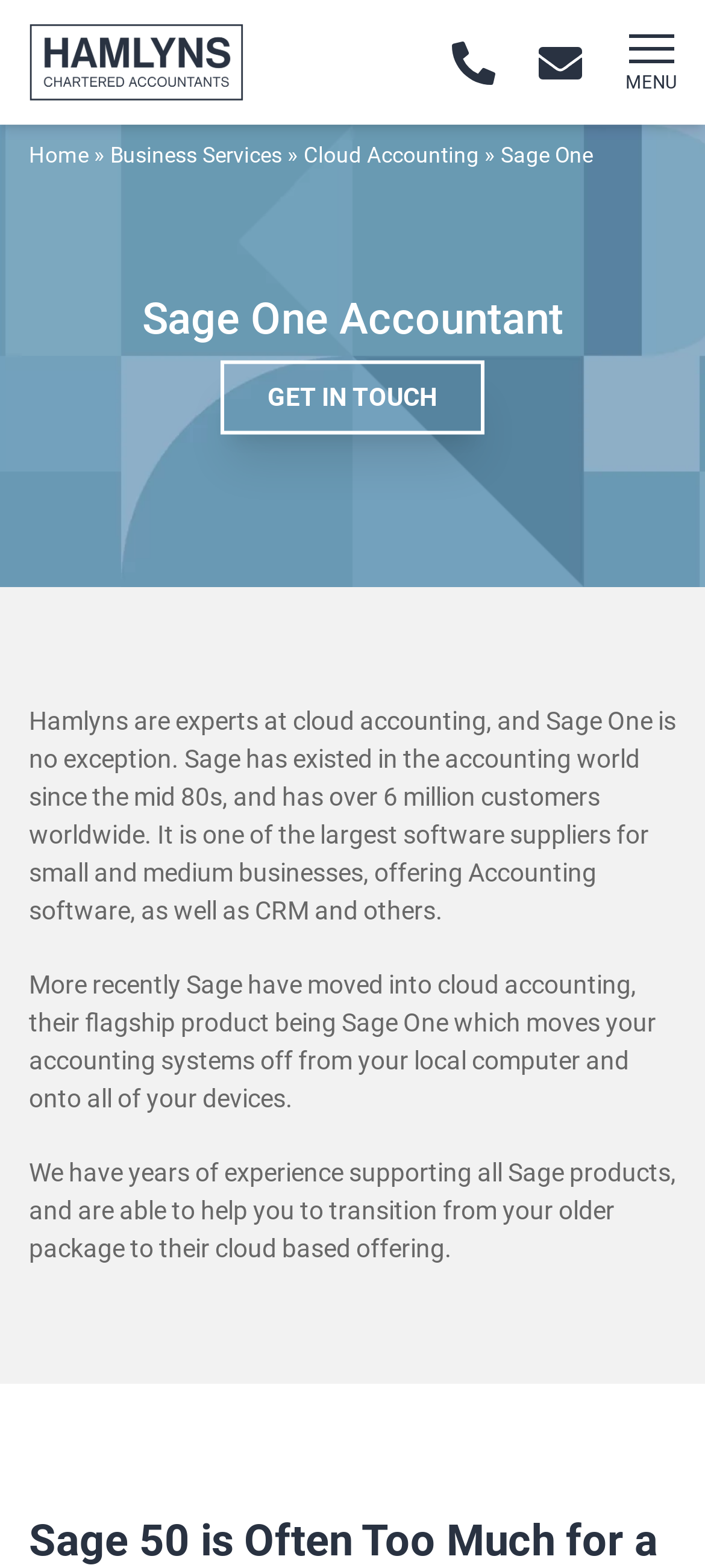Detail the various sections and features present on the webpage.

The webpage is about Hamlyns, a chartered accountants firm, and their services related to Sage One cloud accounting software. At the top left corner, there is a logo of Hamlyns Limited, a chartered accountants firm. To the right of the logo, there are two links, "Call 01483 755399" and "Email info@hamlyns.com", with corresponding phone and email icons. 

On the top right corner, there is a "MENU" button. Below the logo, there is a navigation menu with links to "Home", "Business Services", "Cloud Accounting", and "Sage One". The "Sage One" link is followed by a heading "Sage One Accountant" and a link to "GET IN TOUCH". 

The main content of the webpage is about Hamlyns' expertise in cloud accounting, specifically with Sage One. There are three paragraphs of text describing Sage One's history, its move to cloud accounting, and Hamlyns' experience in supporting Sage products. The text is positioned below the navigation menu and occupies most of the webpage.